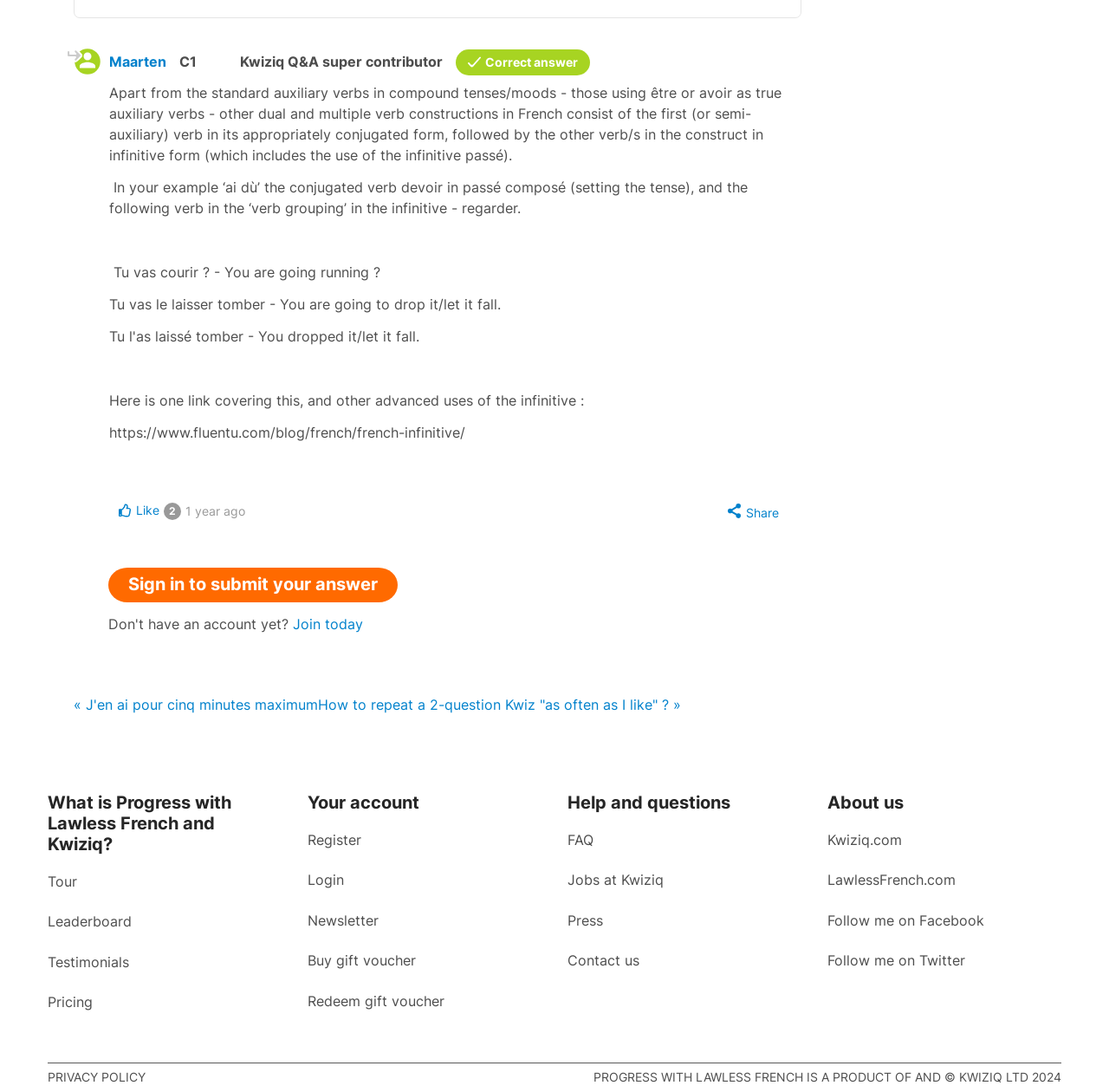Identify the bounding box for the UI element described as: "Follow me on Twitter". The coordinates should be four float numbers between 0 and 1, i.e., [left, top, right, bottom].

[0.746, 0.866, 0.87, 0.893]